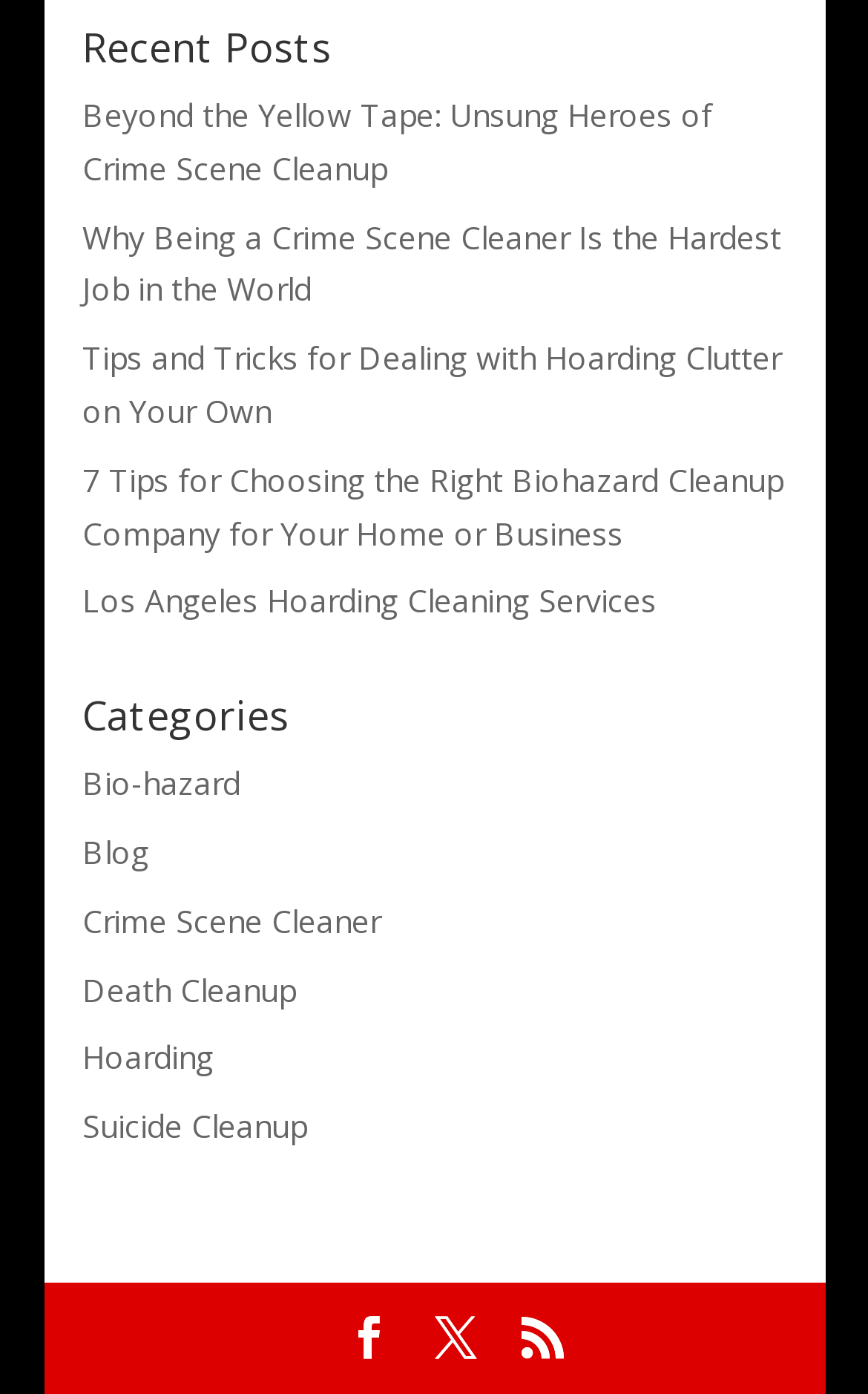What is the topic of the first 'Recent Posts' link?
Please provide a single word or phrase based on the screenshot.

Crime Scene Cleanup